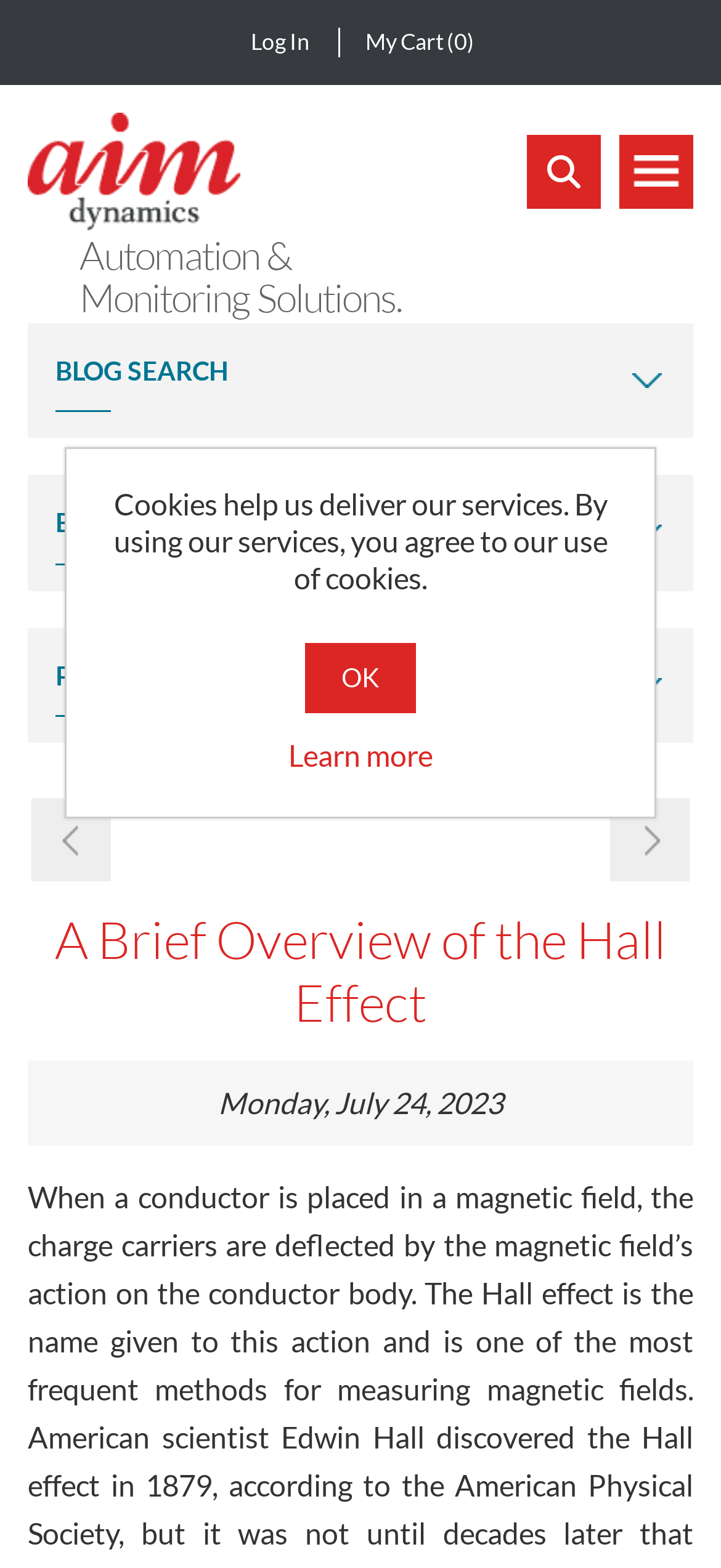Can you show the bounding box coordinates of the region to click on to complete the task described in the instruction: "read about hall effect"?

[0.038, 0.58, 0.962, 0.659]